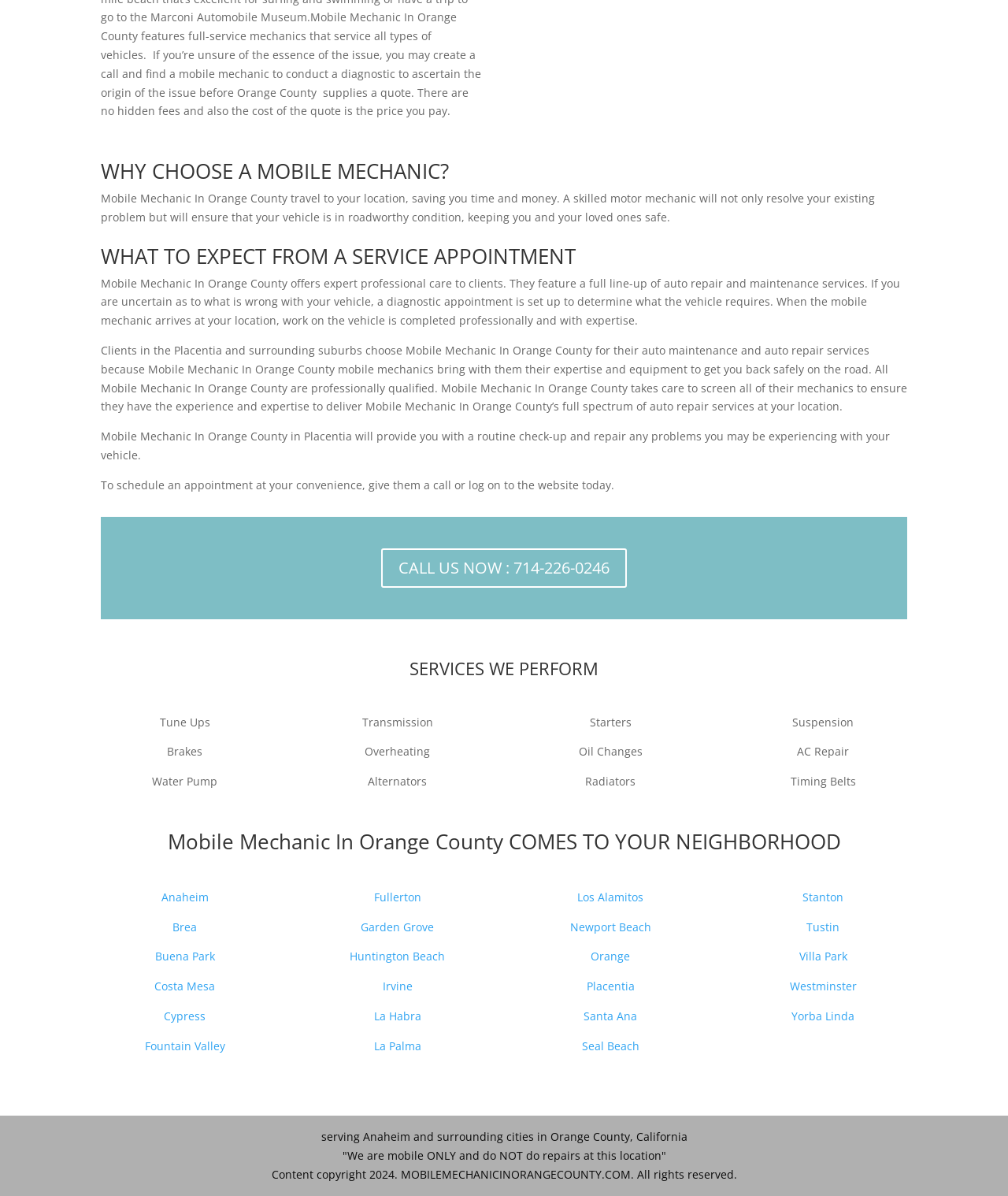Based on the provided description, "Stanton", find the bounding box of the corresponding UI element in the screenshot.

[0.796, 0.744, 0.837, 0.756]